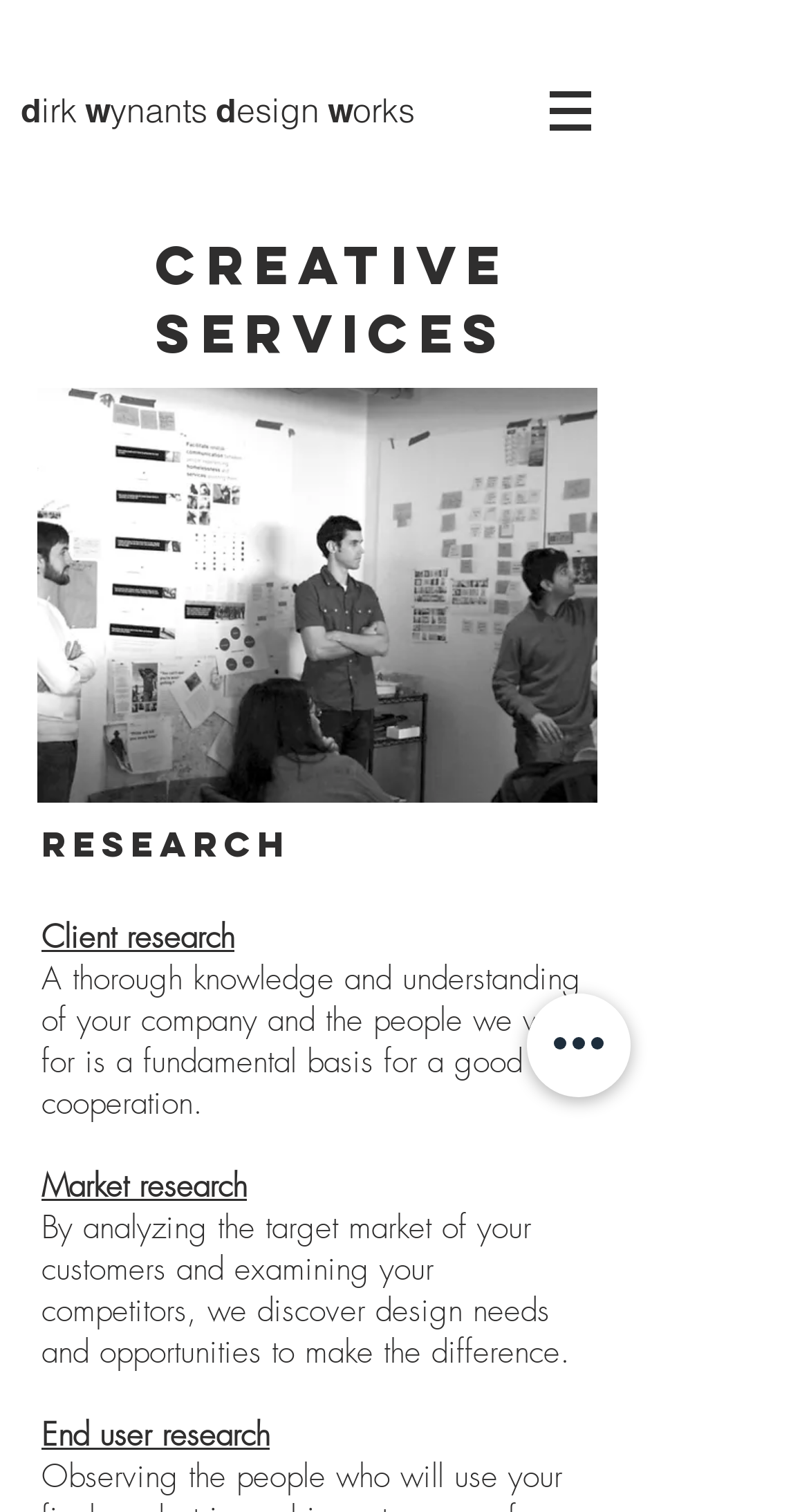Given the following UI element description: "dirk wynants design works", find the bounding box coordinates in the webpage screenshot.

[0.026, 0.058, 0.513, 0.088]